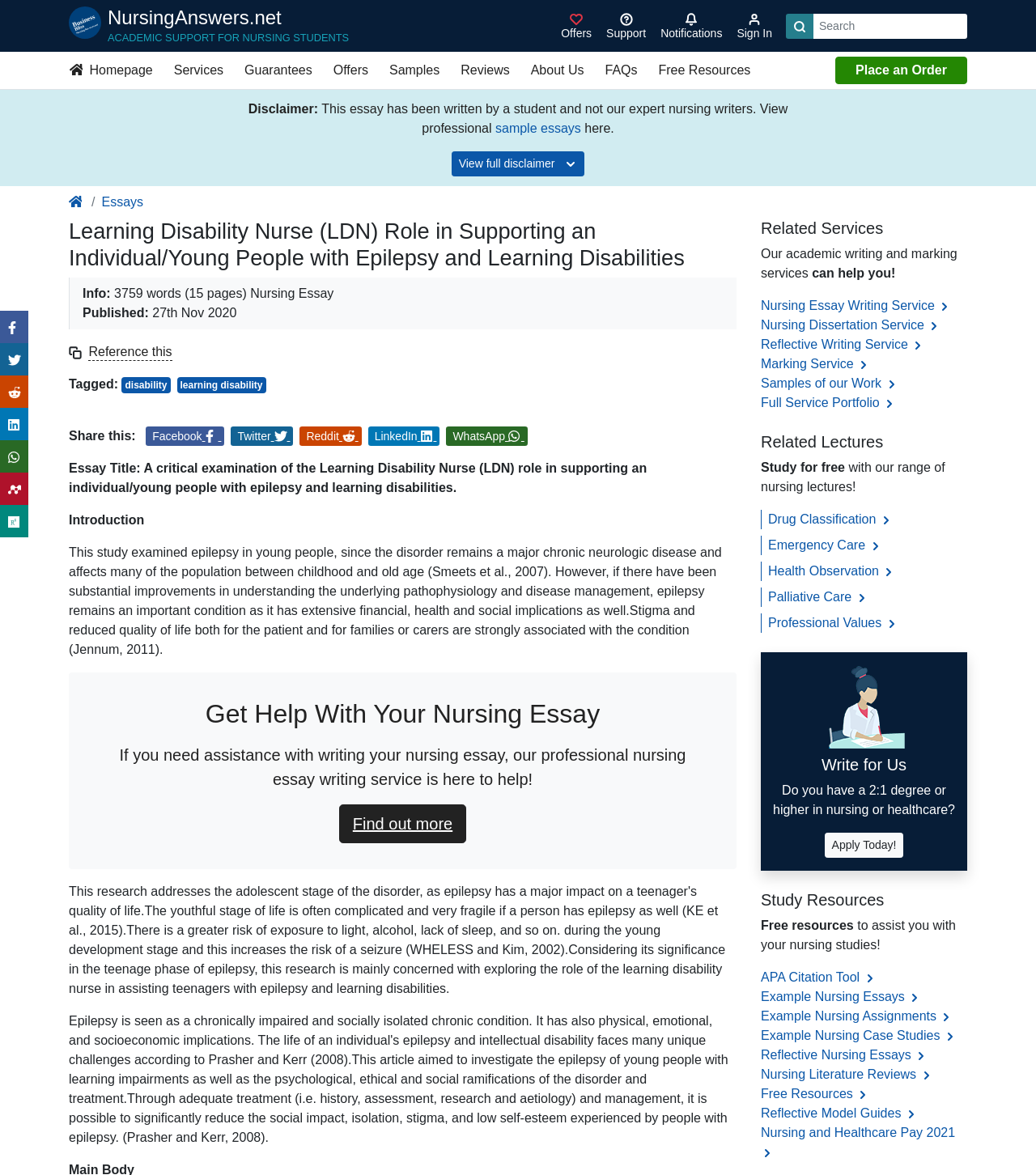What is the website's logo?
Please elaborate on the answer to the question with detailed information.

The website's logo is NursingAnswers.net, which can be found at the top left corner of the webpage, accompanied by an image.